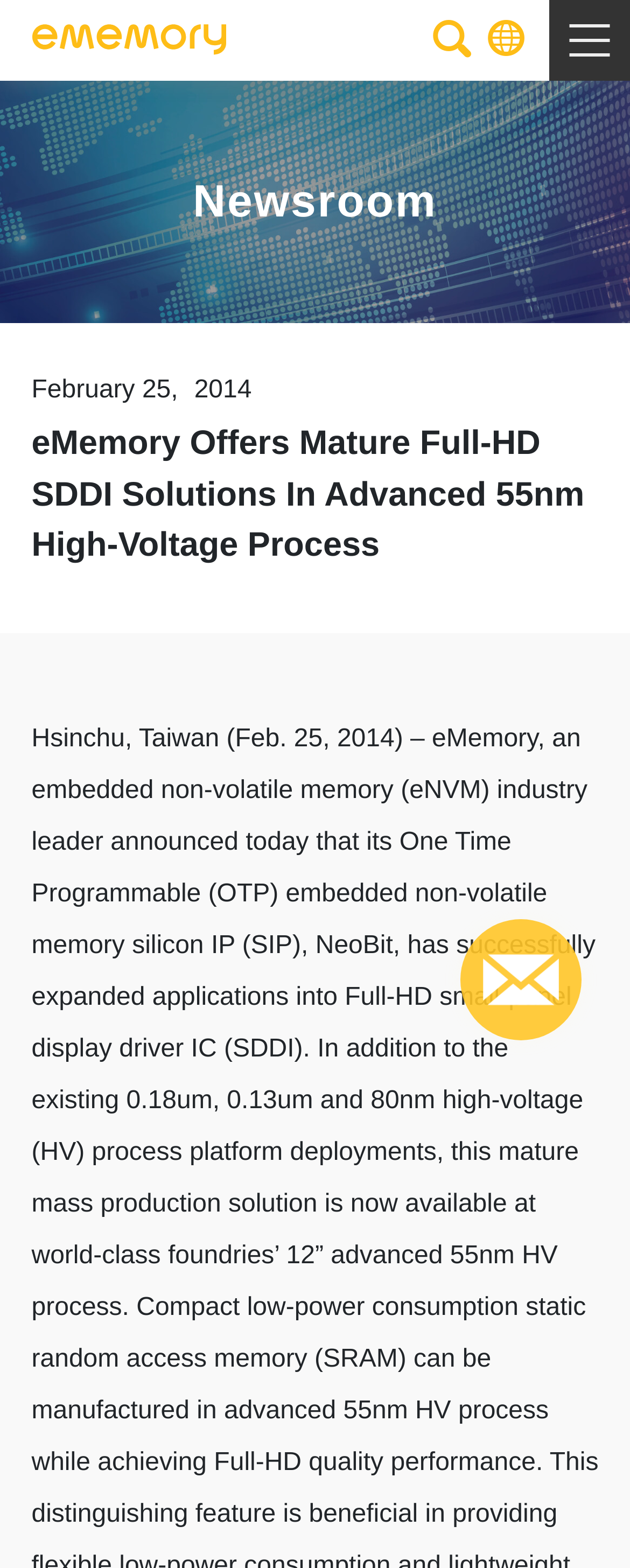Give a one-word or short-phrase answer to the following question: 
What is the topic of the news article on the current page?

eMemory's SDDI solutions